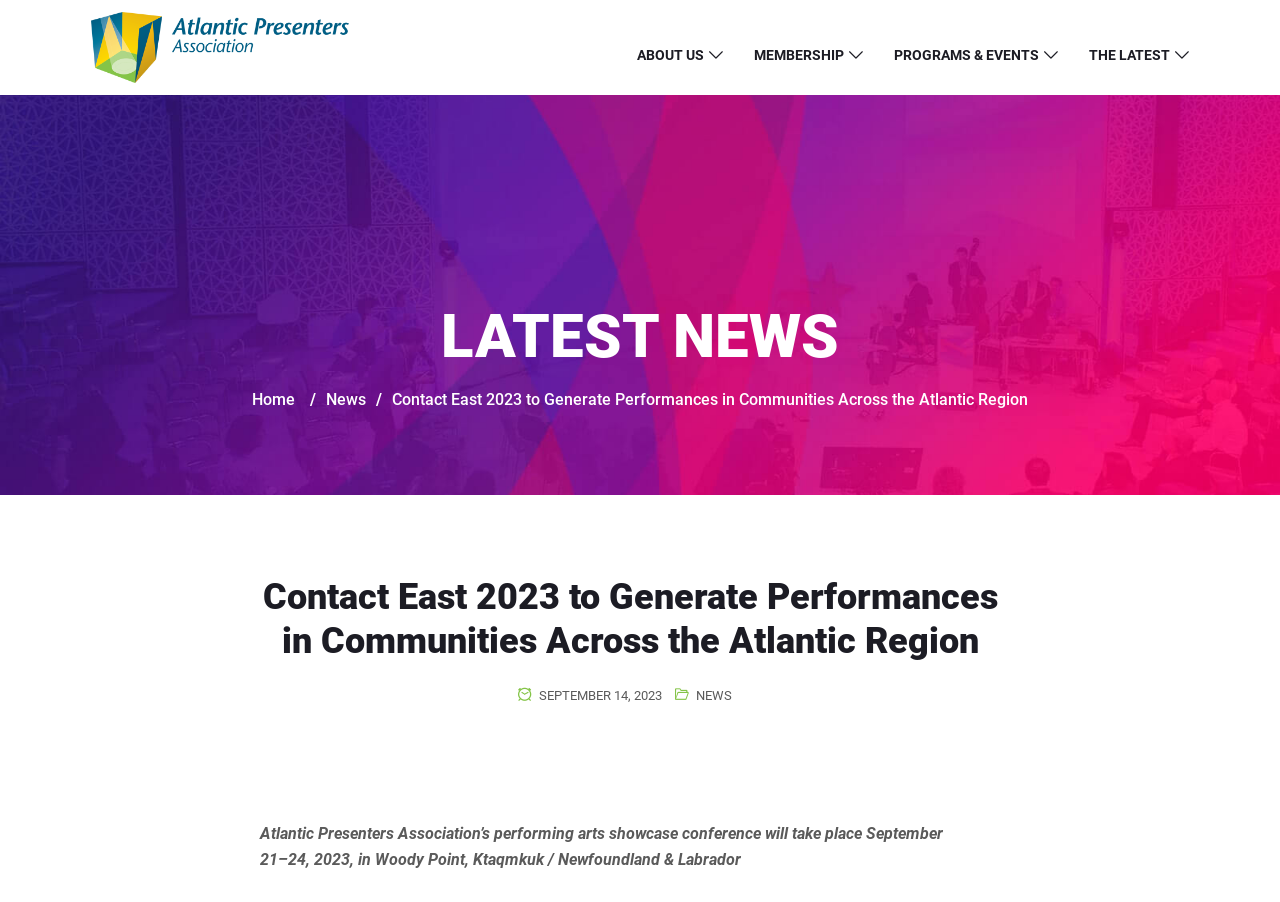Please identify the bounding box coordinates of where to click in order to follow the instruction: "read LATEST NEWS".

[0.345, 0.334, 0.655, 0.412]